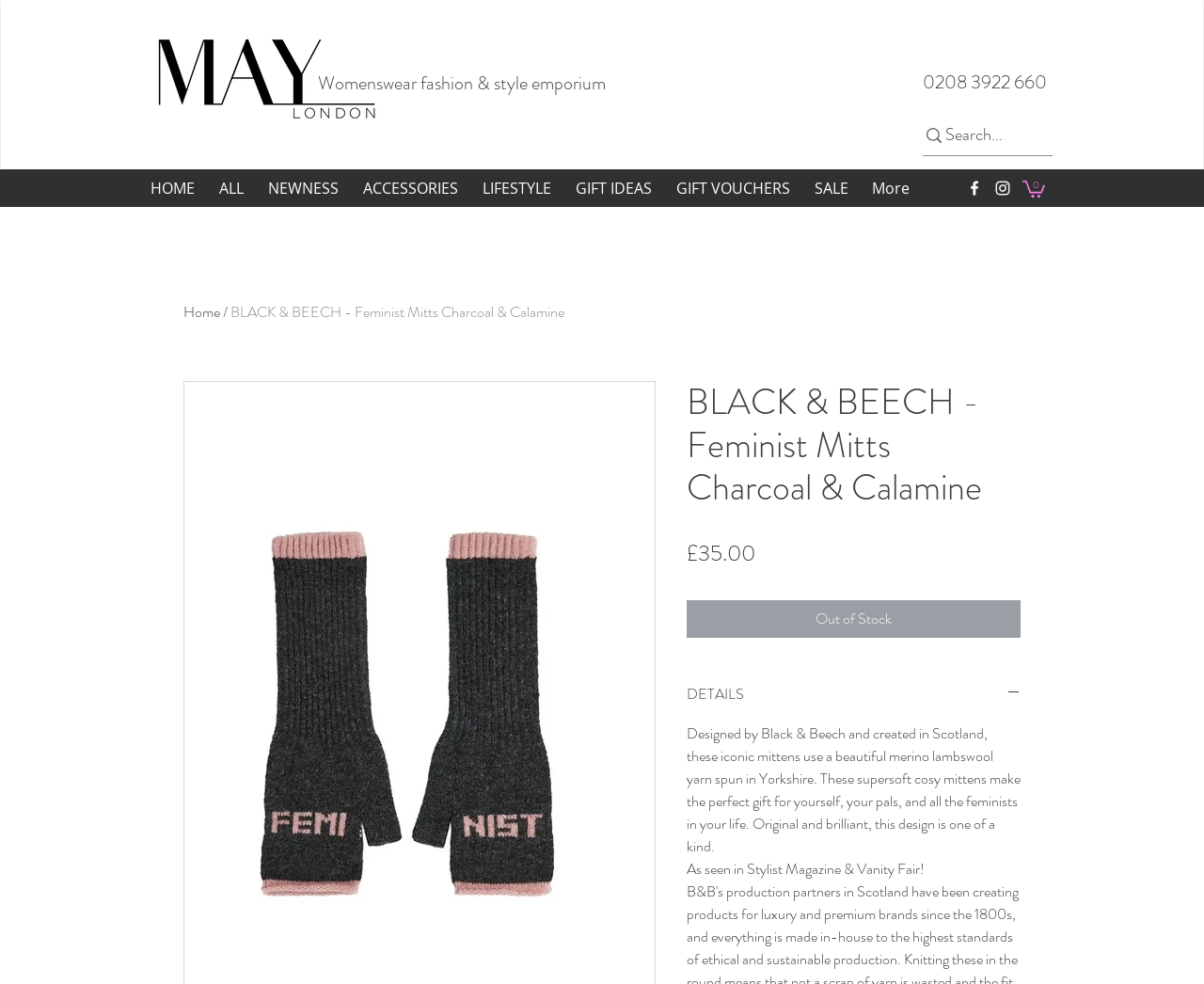What is the name of the magazine that featured the BLACK & BEECH - Feminist Mitts?
Please answer the question with a detailed and comprehensive explanation.

I found the magazine name by reading the product description which mentions that the mittens were featured in Stylist Magazine and Vanity Fair.